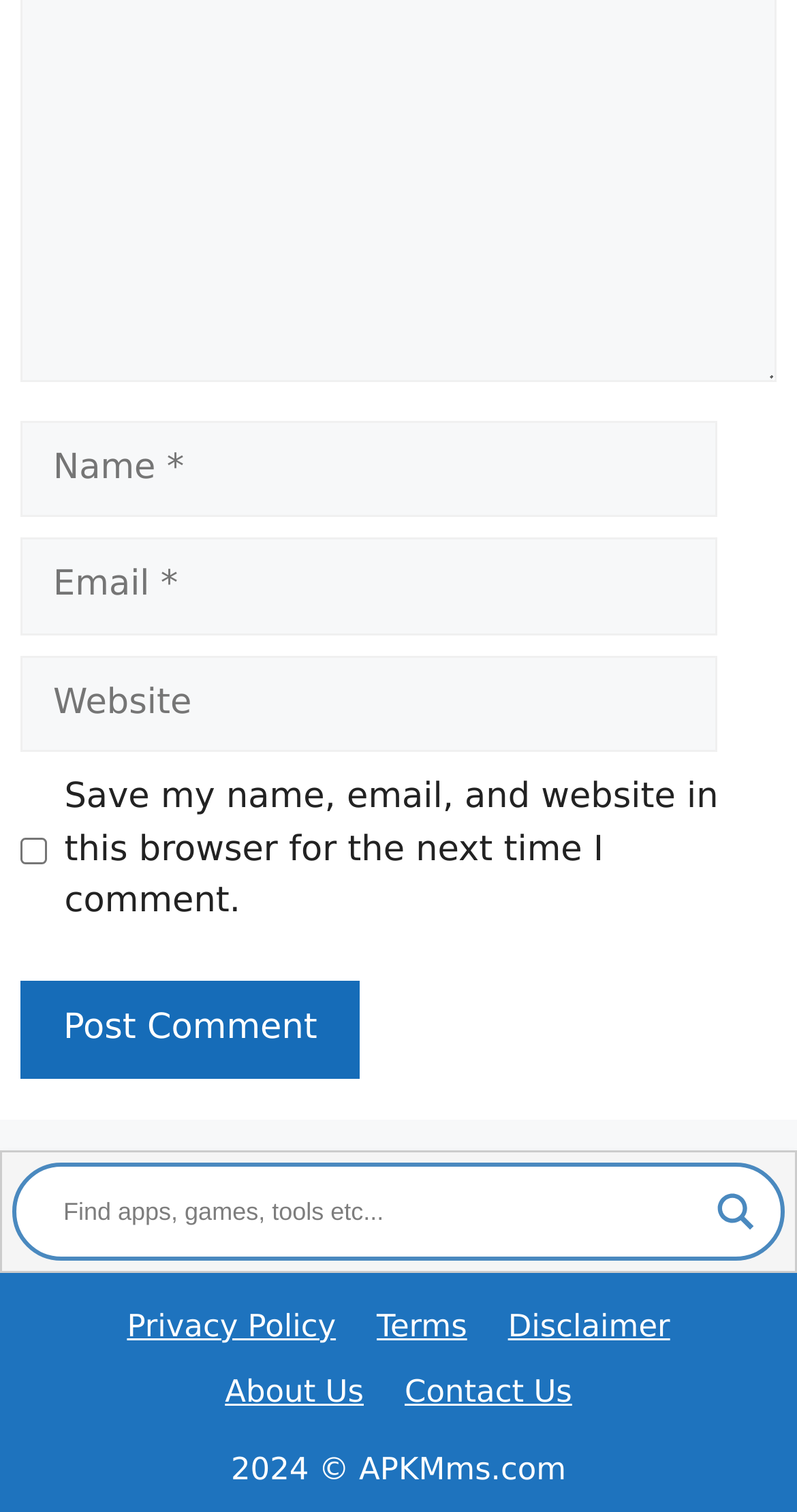Analyze the image and provide a detailed answer to the question: What is the function of the button at the bottom?

The button at the bottom has a label 'Post Comment' which suggests its function is to submit a comment after filling in the required information.